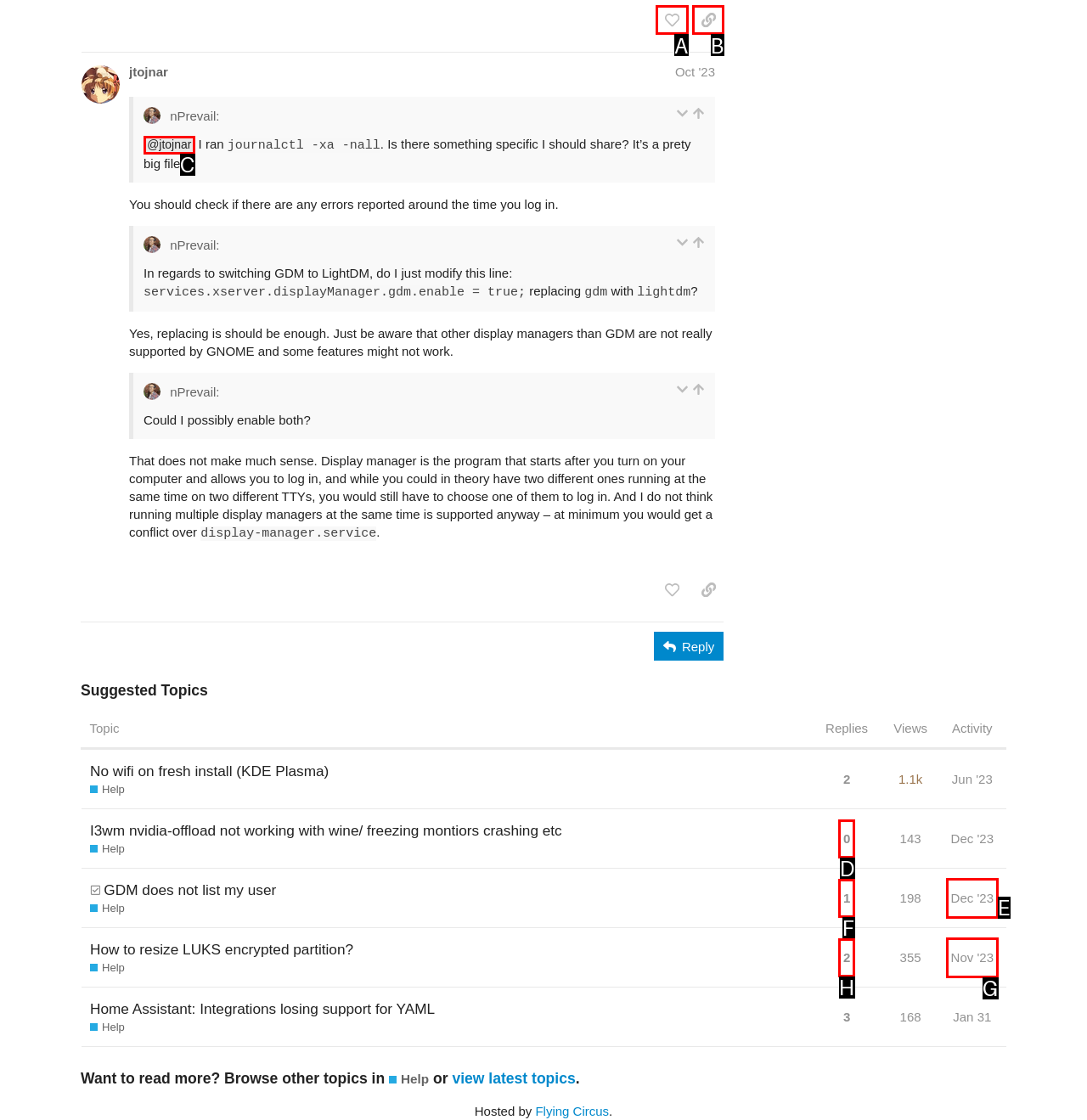Determine which option should be clicked to carry out this task: share a link to this post
State the letter of the correct choice from the provided options.

B